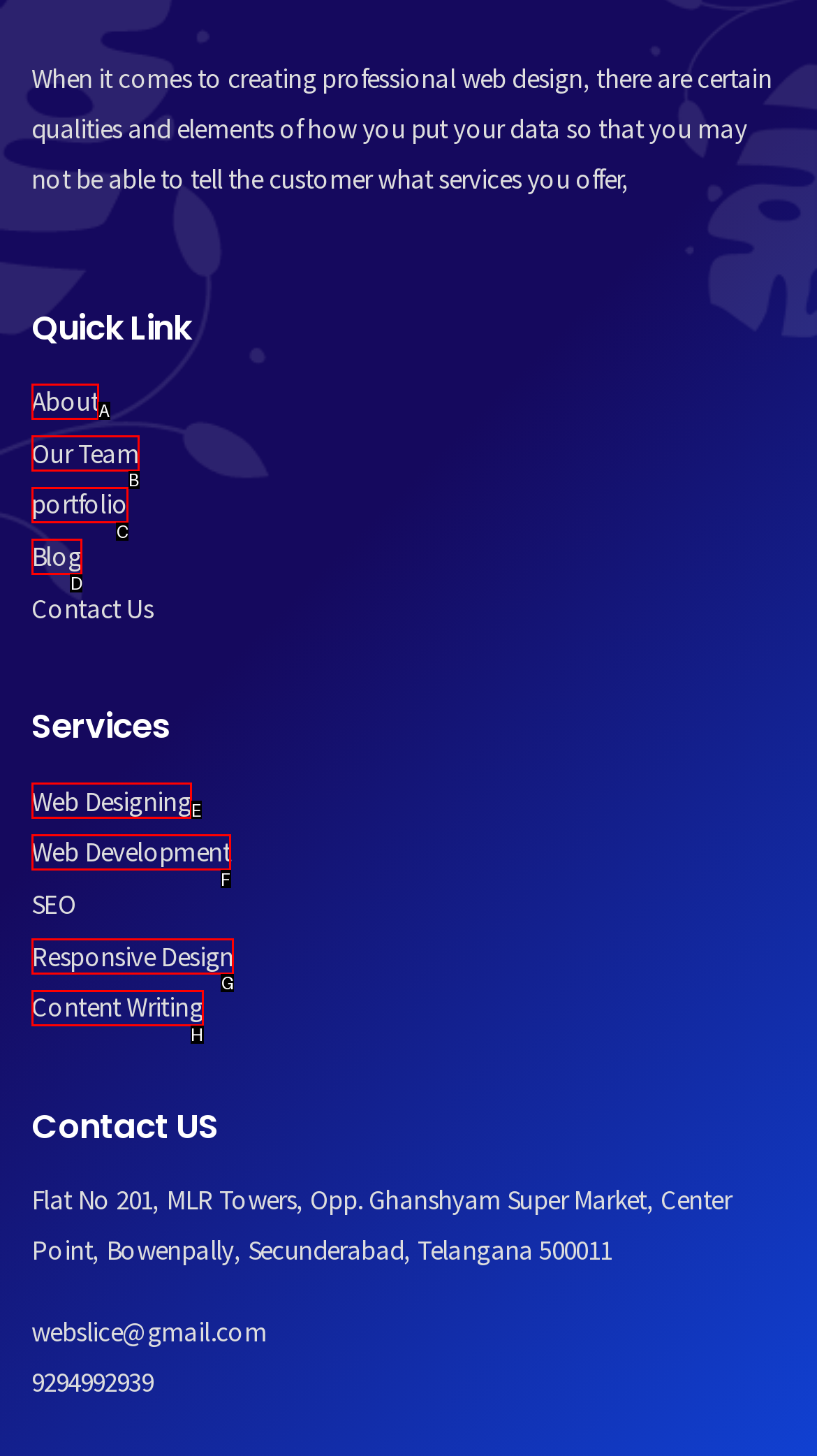Find the option that aligns with: Blog
Provide the letter of the corresponding option.

D